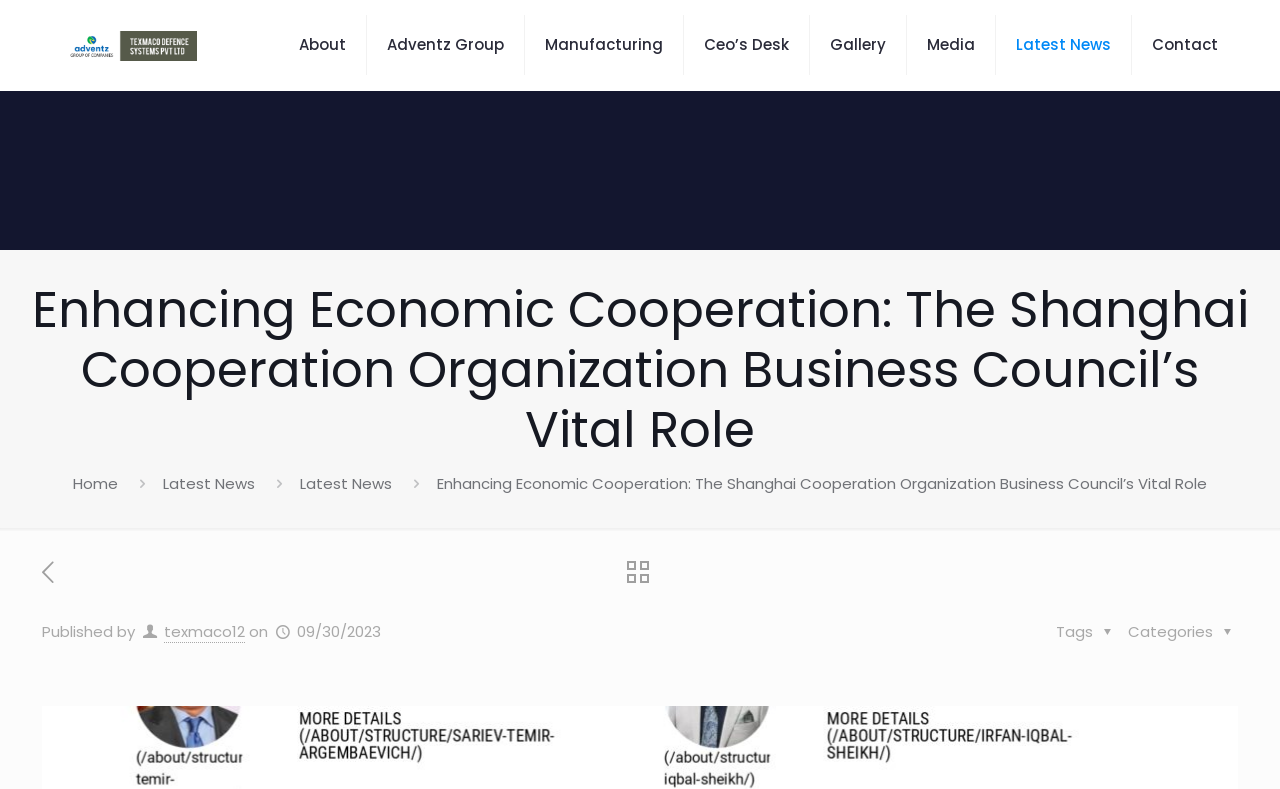What is the topic of the current article?
Based on the image, provide your answer in one word or phrase.

Enhancing Economic Cooperation